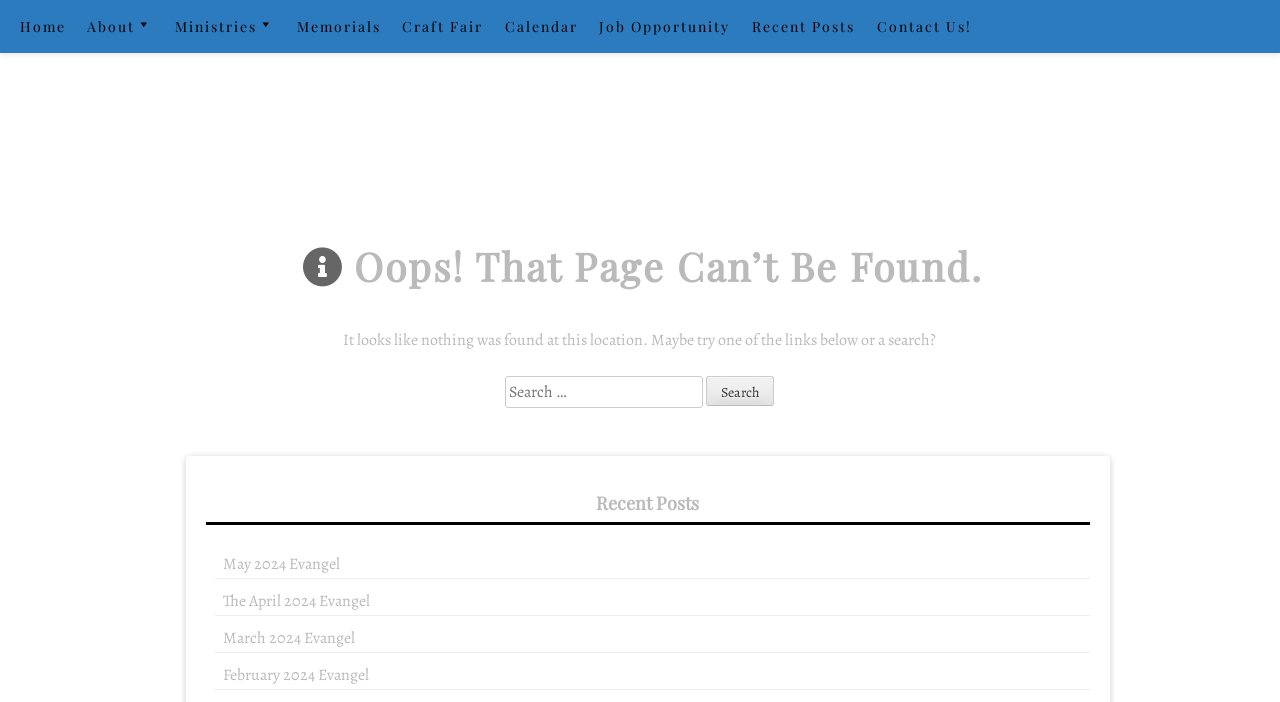Provide a brief response to the question below using one word or phrase:
What is the text of the error message?

Oops! That Page Can’t Be Found.